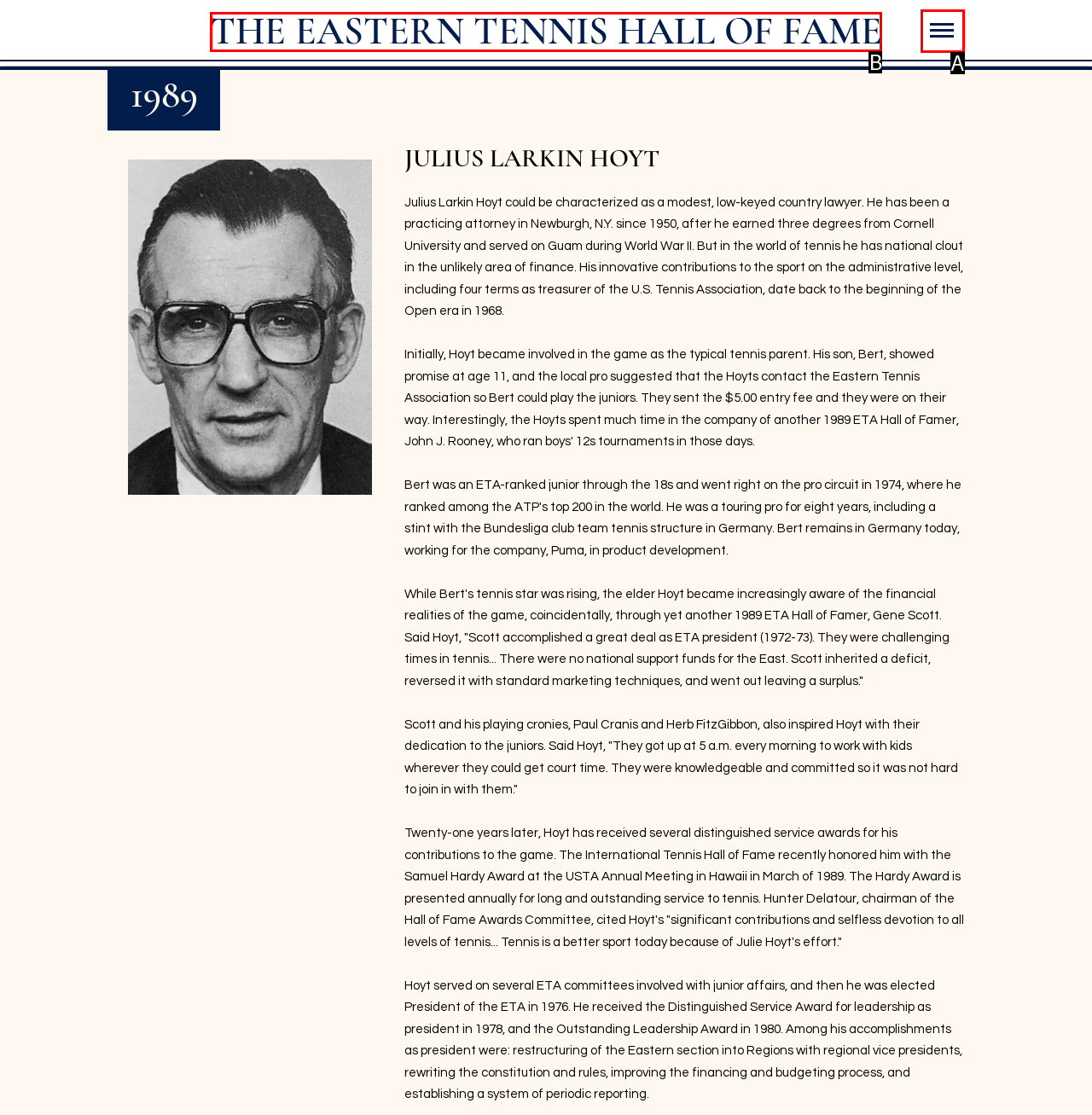Find the HTML element that matches the description: —
Respond with the corresponding letter from the choices provided.

A